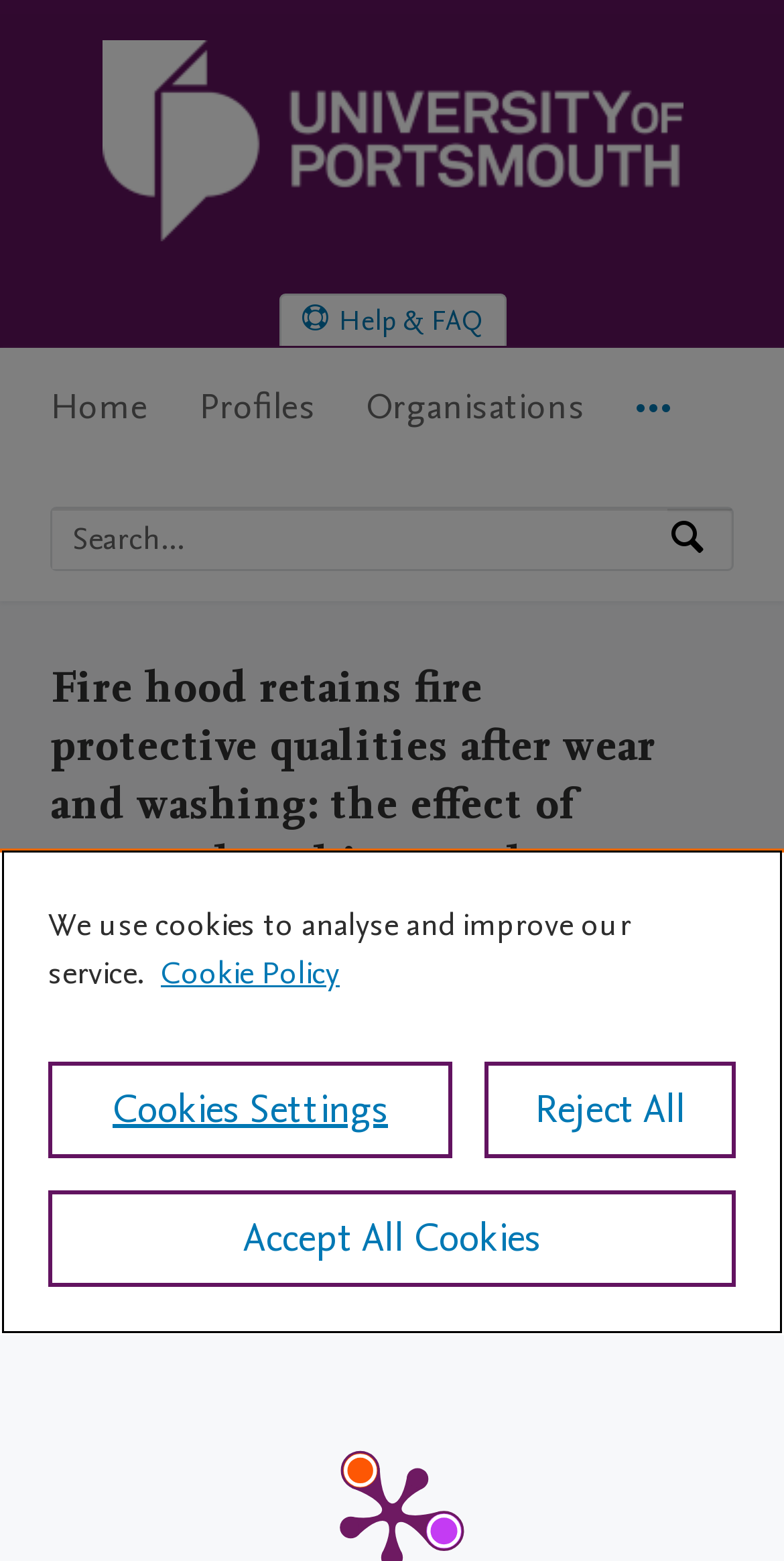Predict the bounding box coordinates for the UI element described as: "Cookies Settings". The coordinates should be four float numbers between 0 and 1, presented as [left, top, right, bottom].

[0.062, 0.68, 0.577, 0.742]